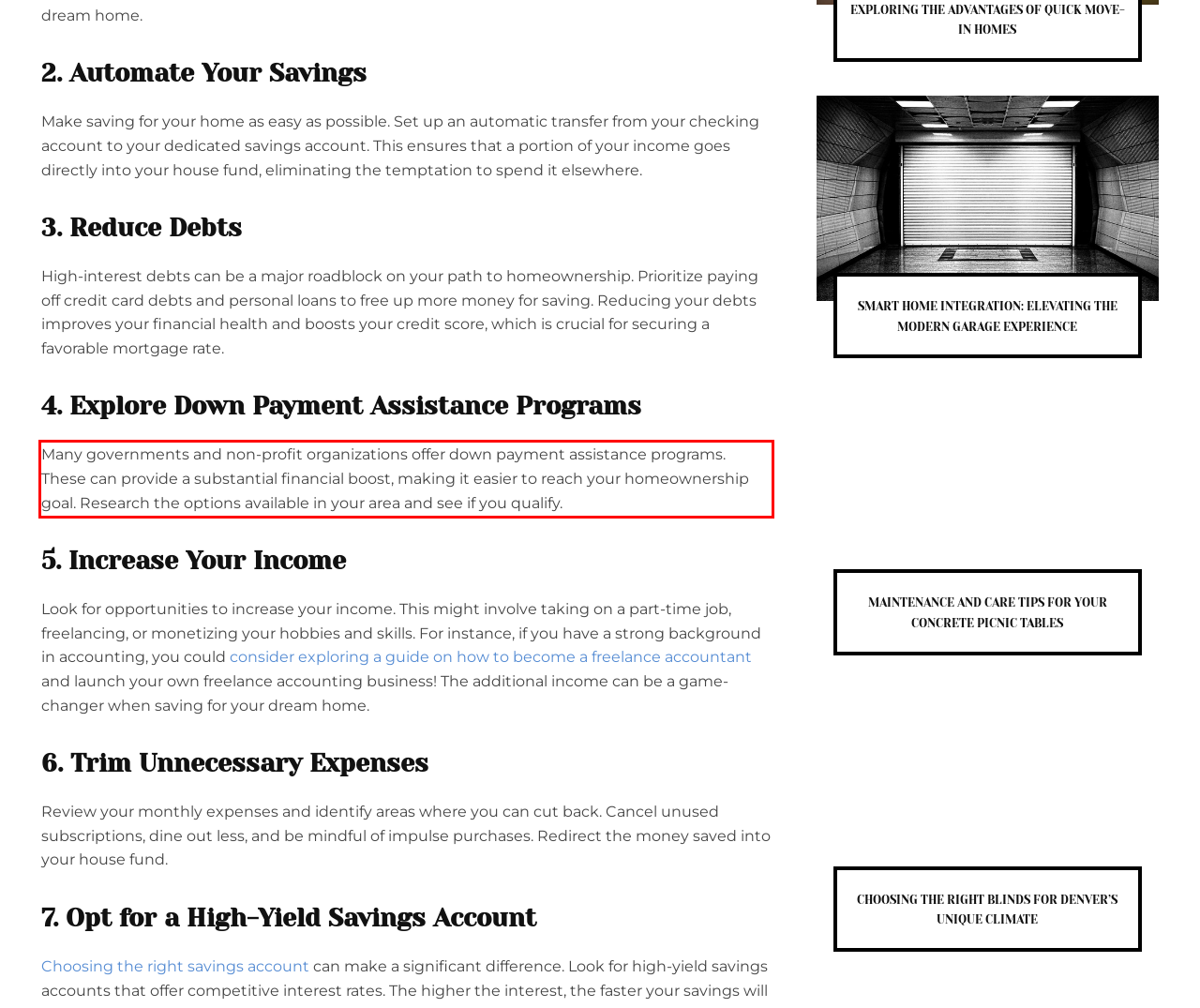Using the provided webpage screenshot, recognize the text content in the area marked by the red bounding box.

Many governments and non-profit organizations offer down payment assistance programs. These can provide a substantial financial boost, making it easier to reach your homeownership goal. Research the options available in your area and see if you qualify.